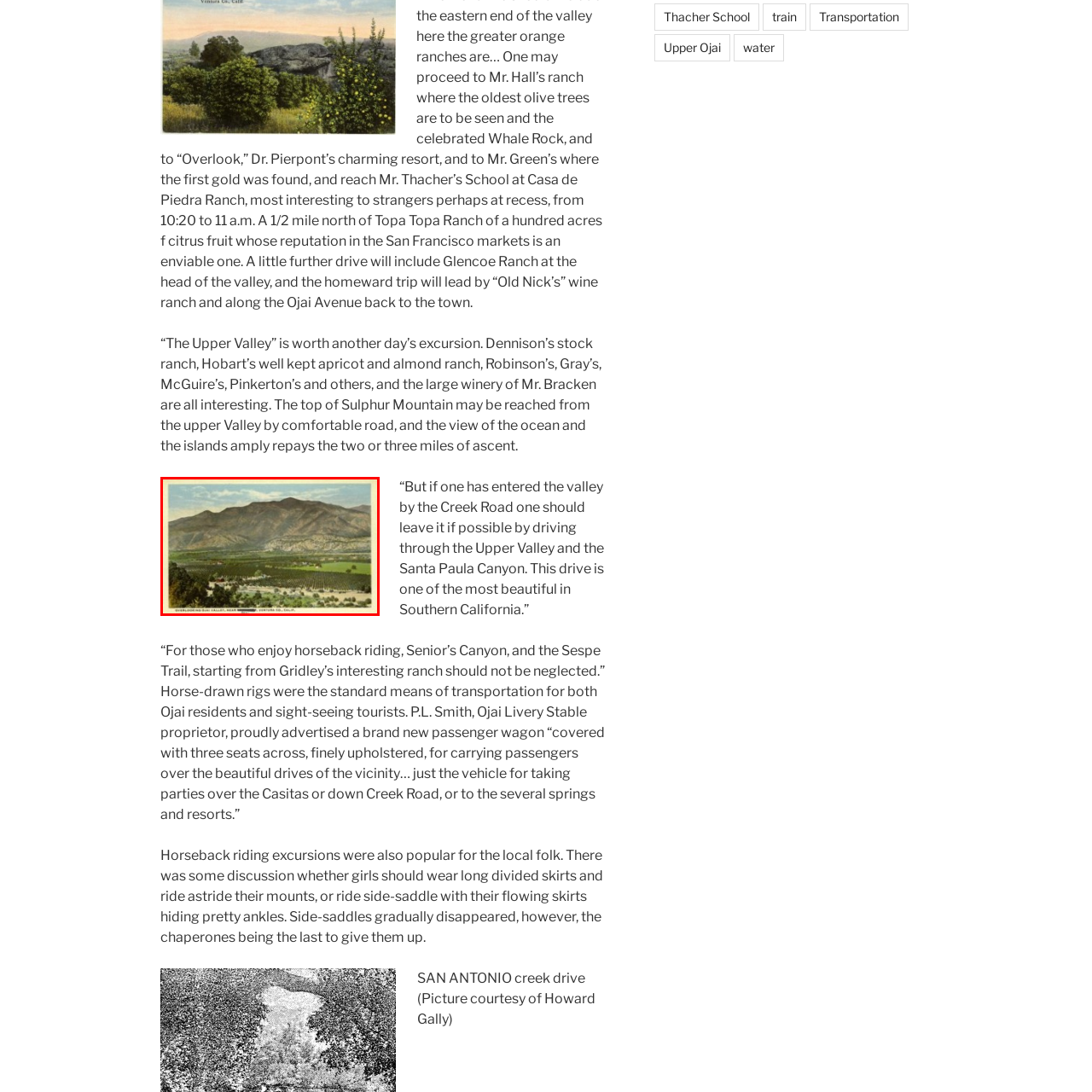Analyze the image encased in the red boundary, What type of agriculture is thriving in the region?
 Respond using a single word or phrase.

apricots and almonds